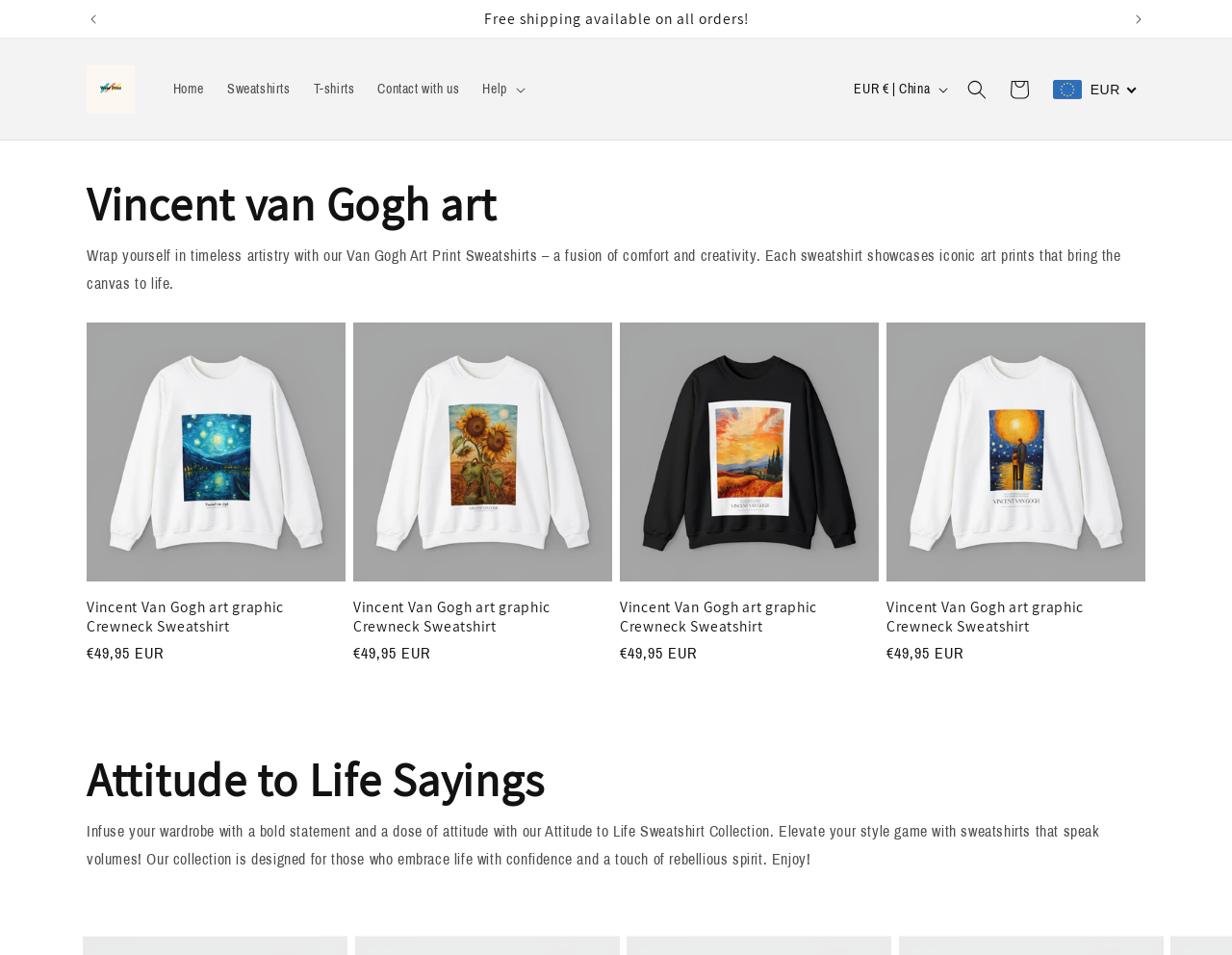Based on the element description: "Home", identify the UI element and provide its bounding box coordinates. Use four float numbers between 0 and 1, [left, top, right, bottom].

[0.131, 0.072, 0.175, 0.115]